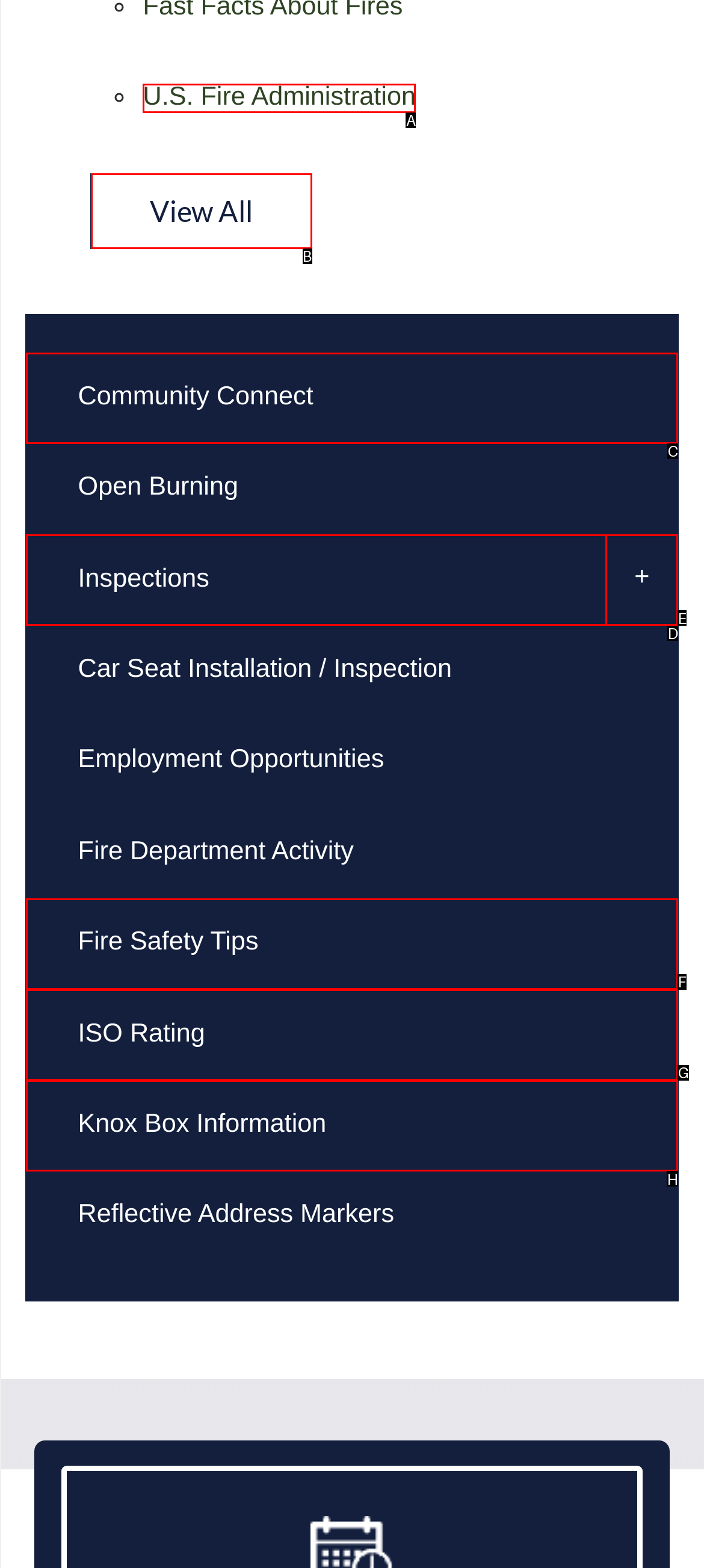Please identify the correct UI element to click for the task: Open Community Connect menu Respond with the letter of the appropriate option.

C